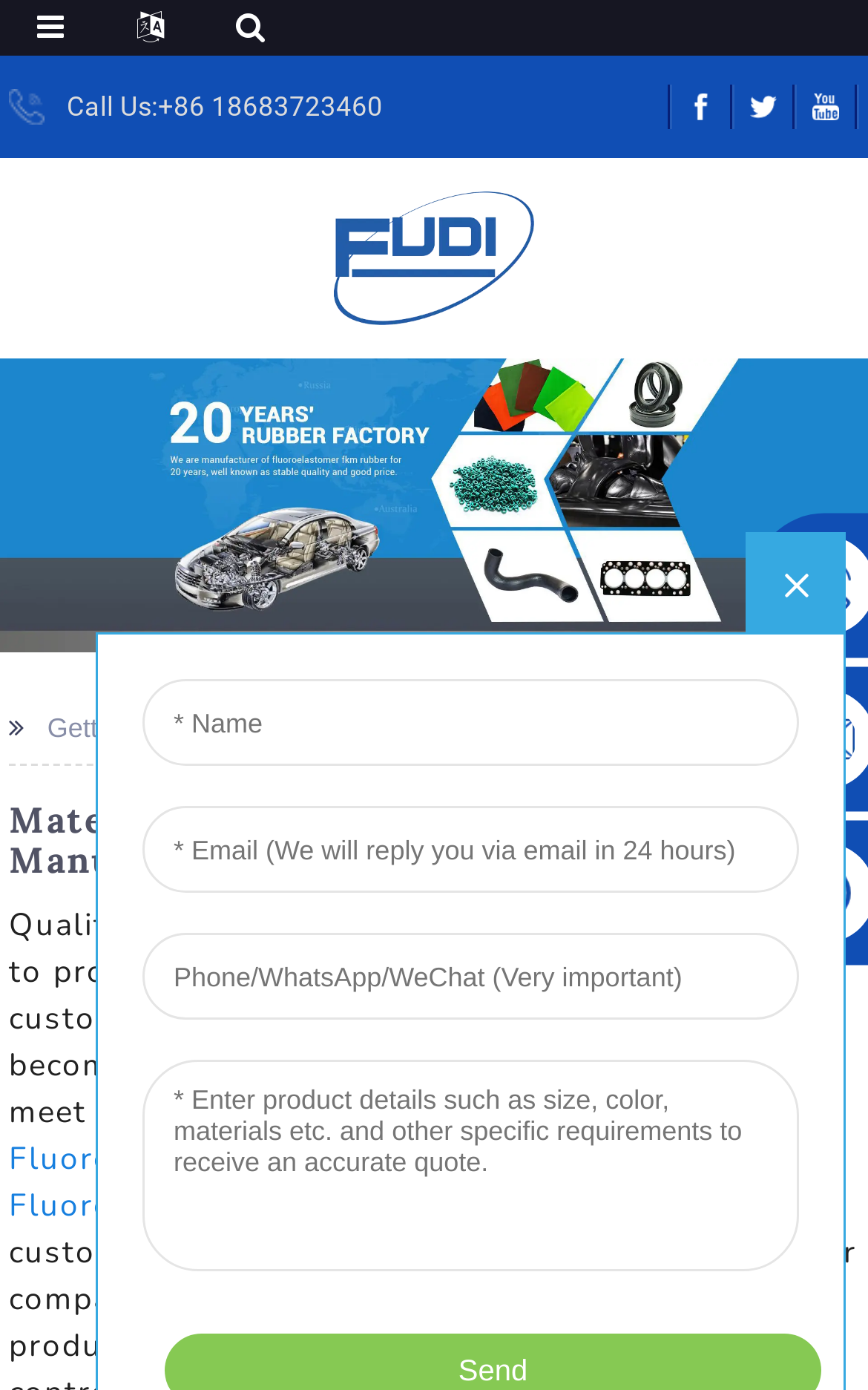Please specify the bounding box coordinates of the clickable section necessary to execute the following command: "View the logo".

[0.386, 0.171, 0.614, 0.197]